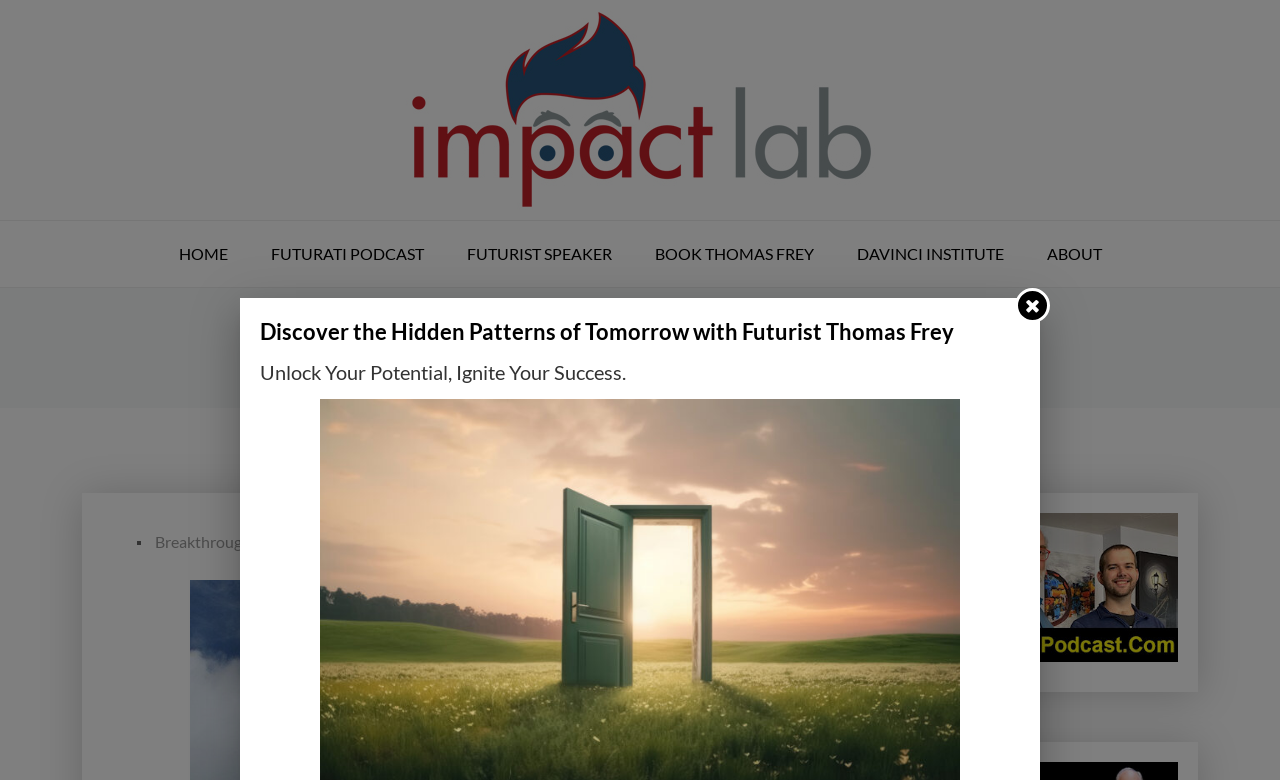Please find the bounding box coordinates of the element's region to be clicked to carry out this instruction: "read about APPLE NOW MONETIZING PIRATED CONTENT".

[0.064, 0.401, 0.936, 0.436]